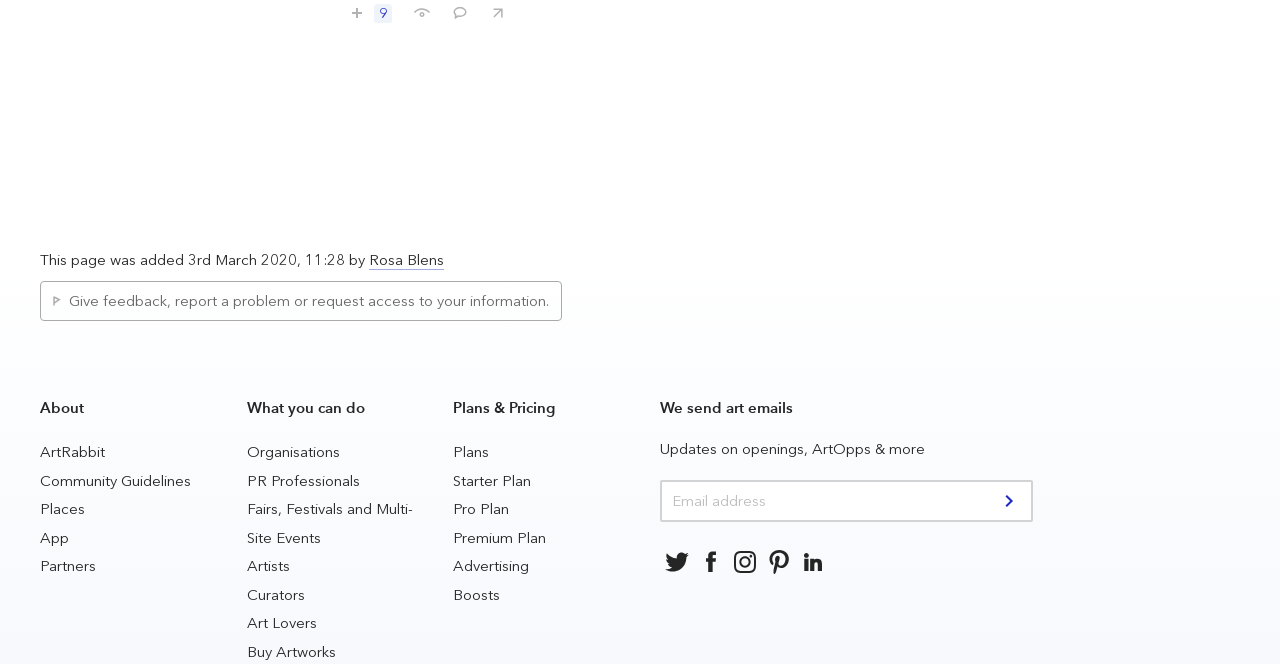Can you identify the bounding box coordinates of the clickable region needed to carry out this instruction: 'Click the 'About' link'? The coordinates should be four float numbers within the range of 0 to 1, stated as [left, top, right, bottom].

None